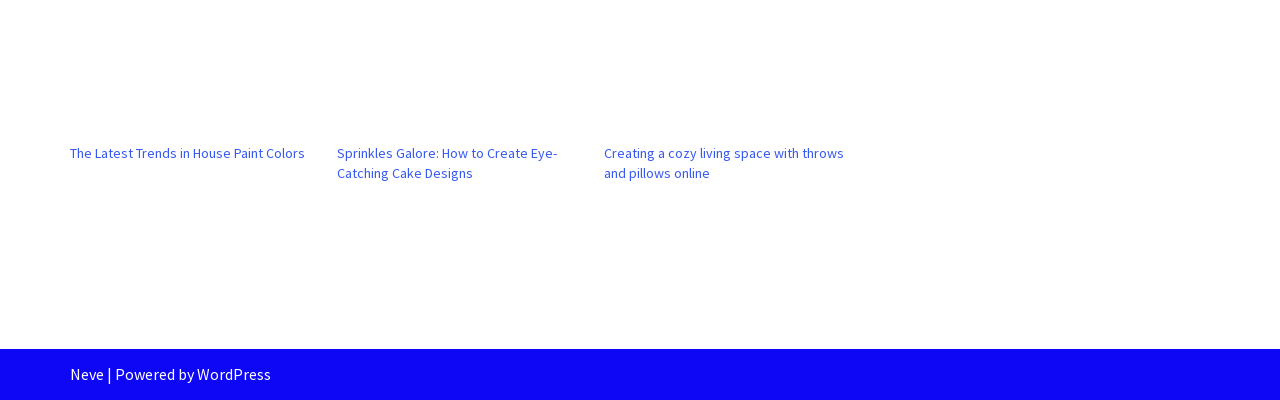How many articles are displayed on the webpage?
Using the visual information from the image, give a one-word or short-phrase answer.

3